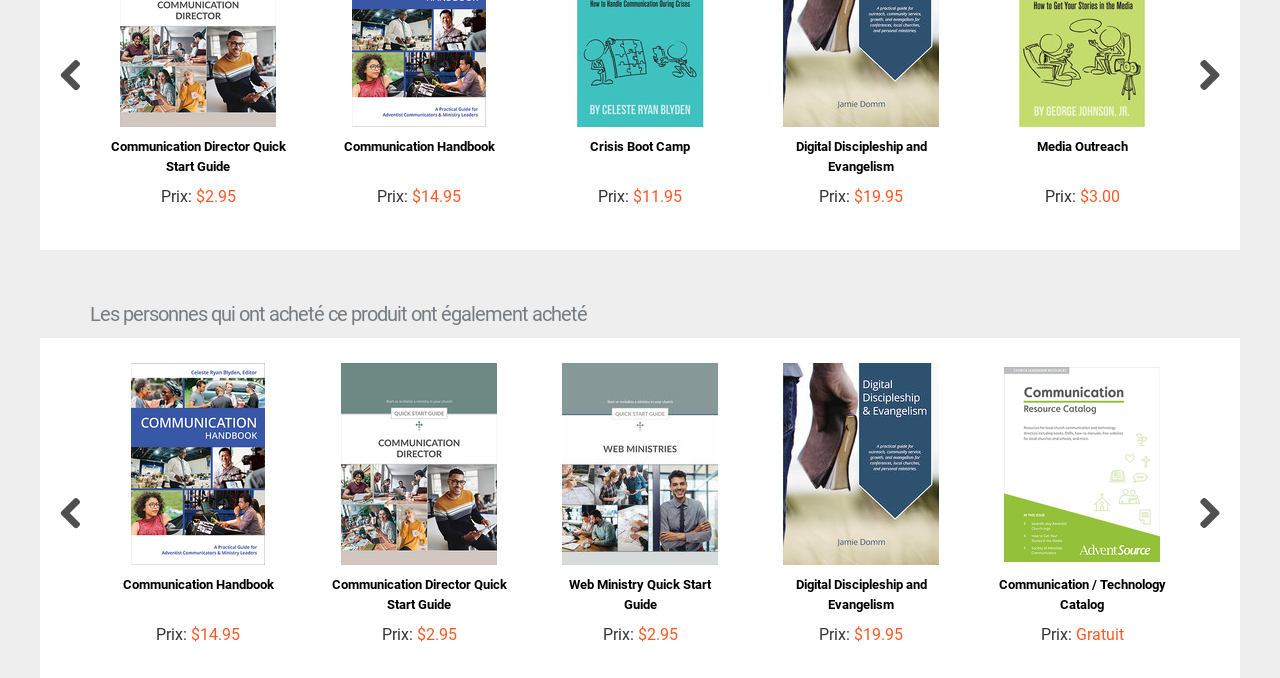Please indicate the bounding box coordinates for the clickable area to complete the following task: "View post 'Cities of the Interior'". The coordinates should be specified as four float numbers between 0 and 1, i.e., [left, top, right, bottom].

None